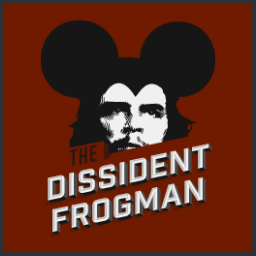Answer the question in a single word or phrase:
What is the dissident frogman wearing on its head?

Mouse ears